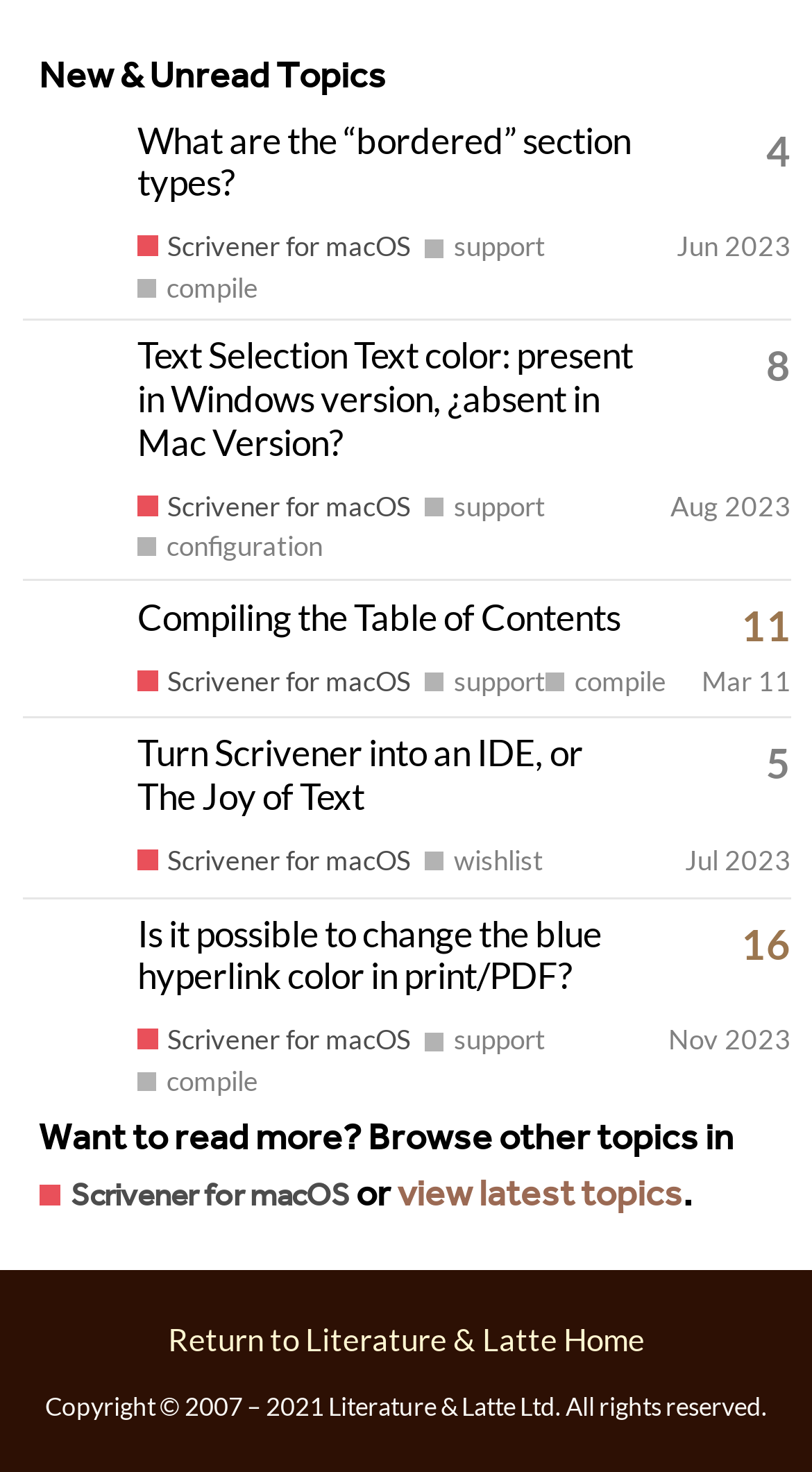Please identify the bounding box coordinates of the element's region that I should click in order to complete the following instruction: "Browse other topics in Scrivener for macOS". The bounding box coordinates consist of four float numbers between 0 and 1, i.e., [left, top, right, bottom].

[0.048, 0.797, 0.43, 0.83]